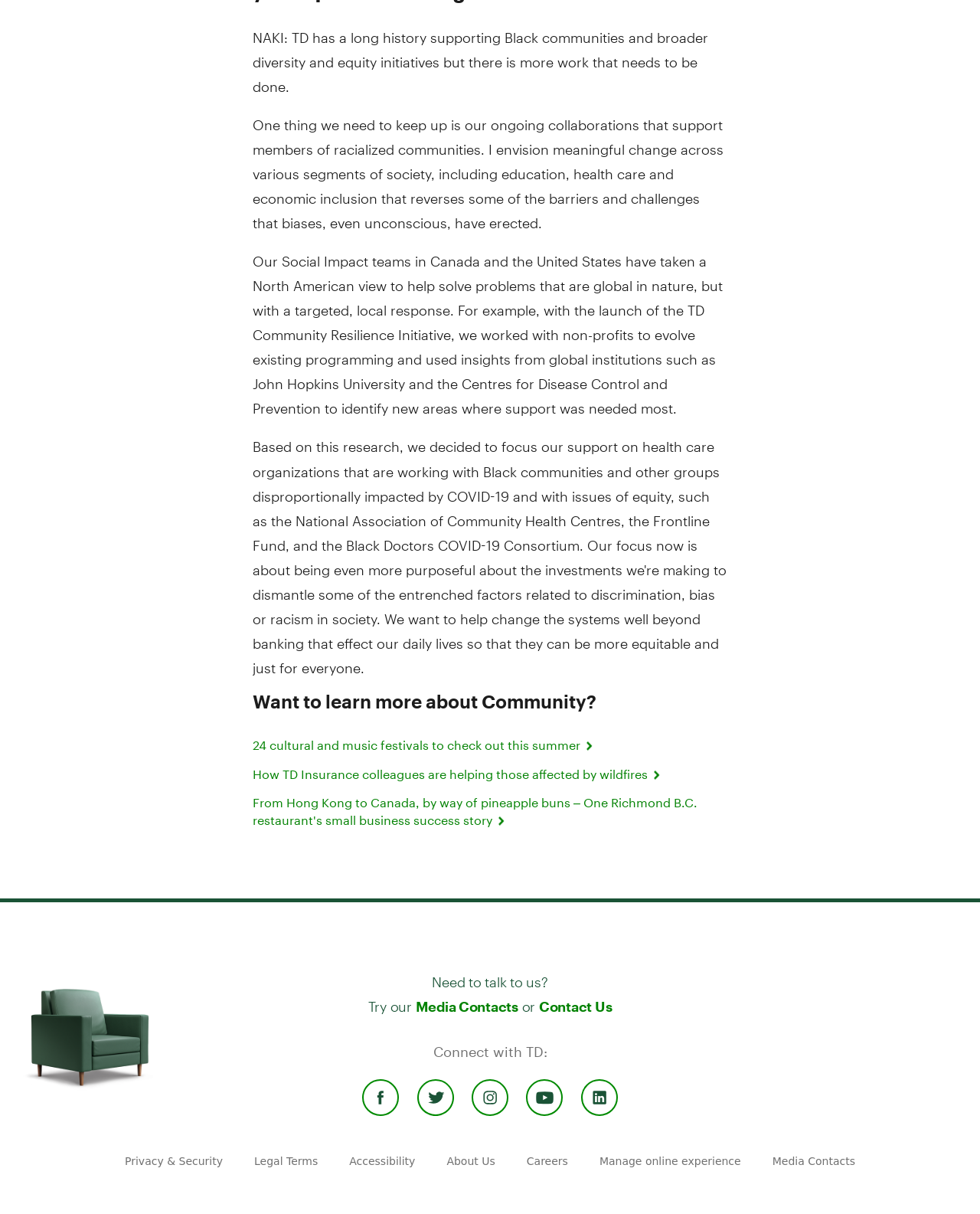Can you find the bounding box coordinates of the area I should click to execute the following instruction: "View Privacy & Security"?

[0.127, 0.952, 0.227, 0.962]